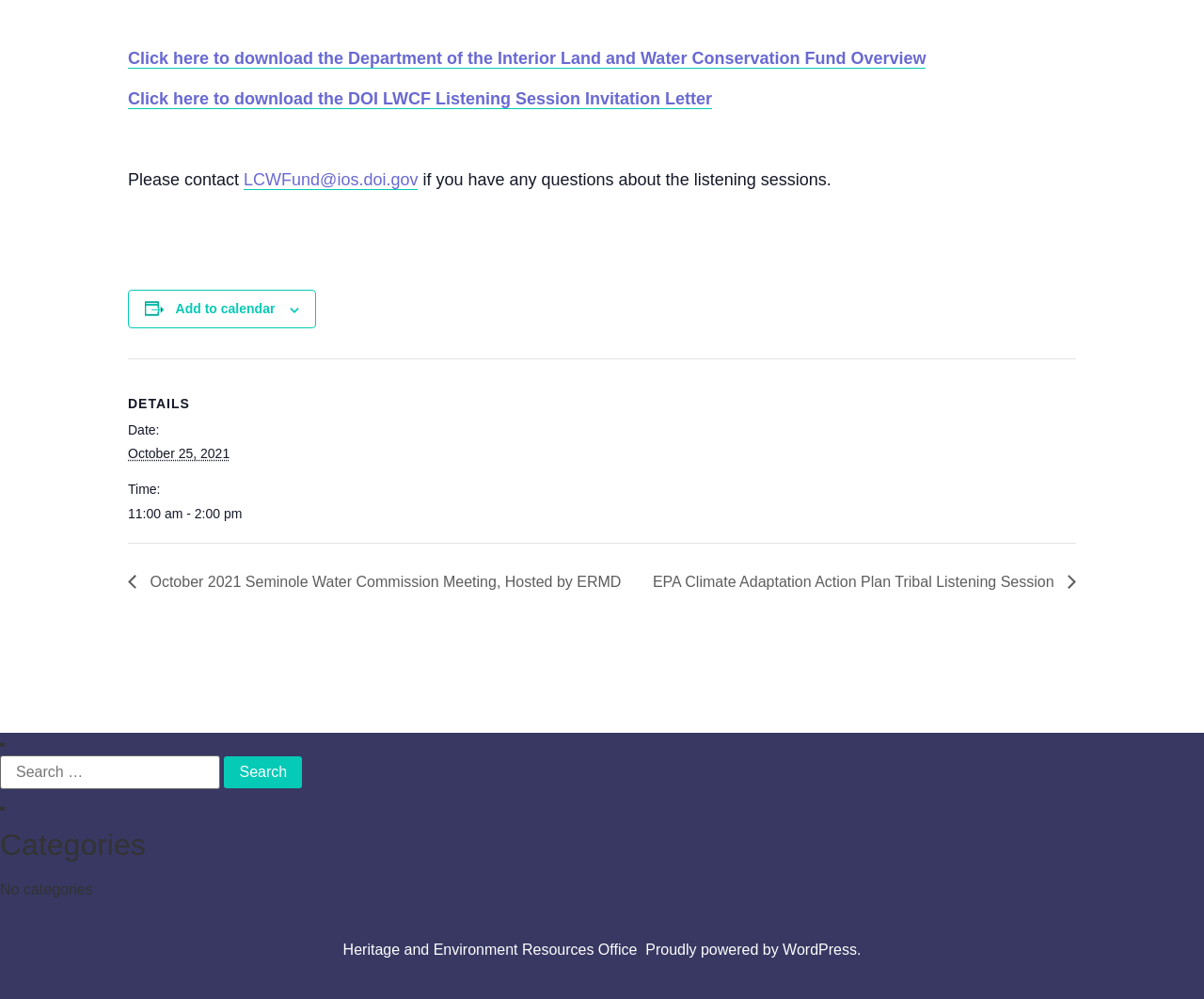Answer the question below in one word or phrase:
What is the date of the listening session?

October 25, 2021